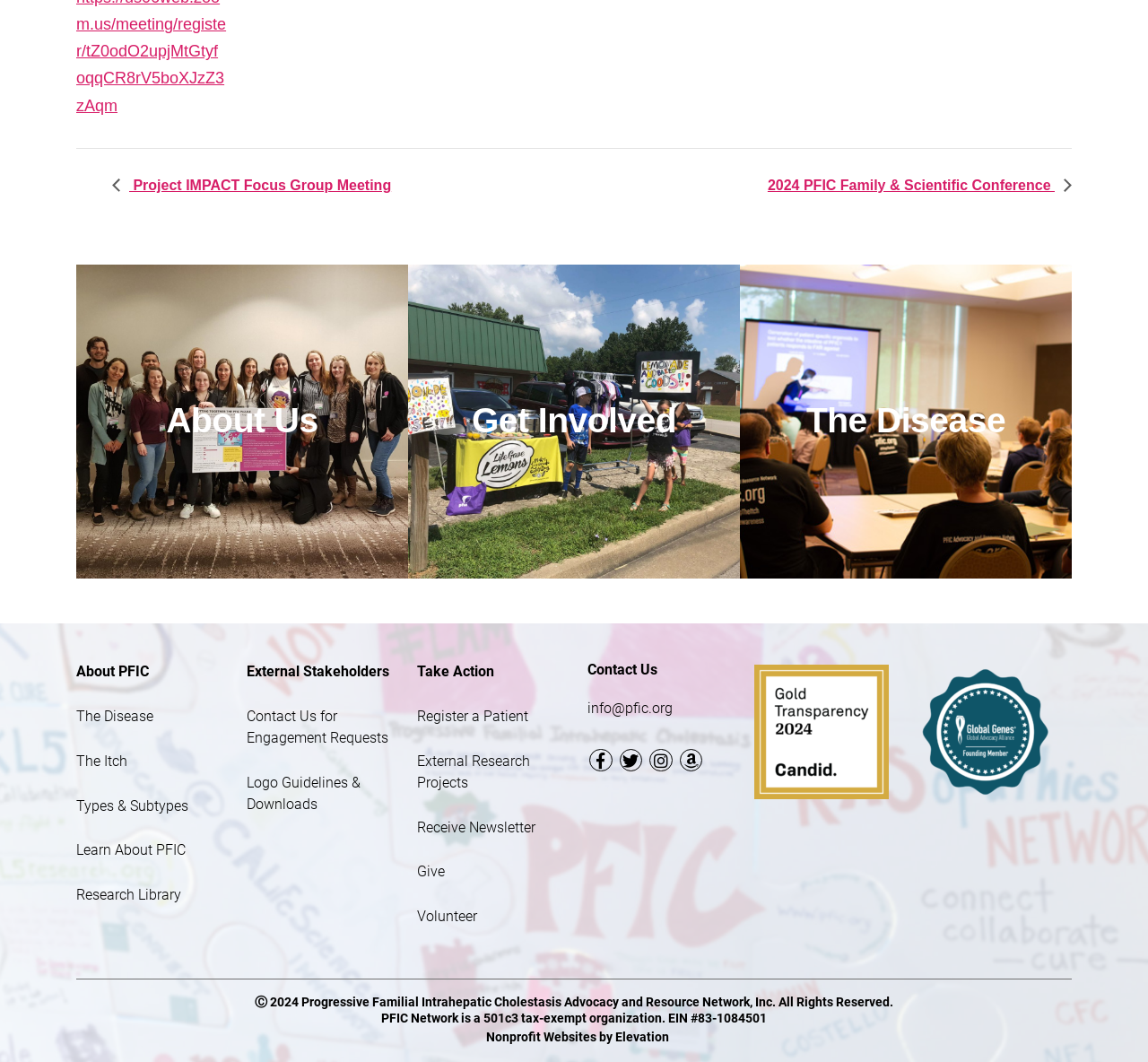Using the format (top-left x, top-left y, bottom-right x, bottom-right y), and given the element description, identify the bounding box coordinates within the screenshot: Contact Us for Engagement Requests

[0.215, 0.666, 0.338, 0.703]